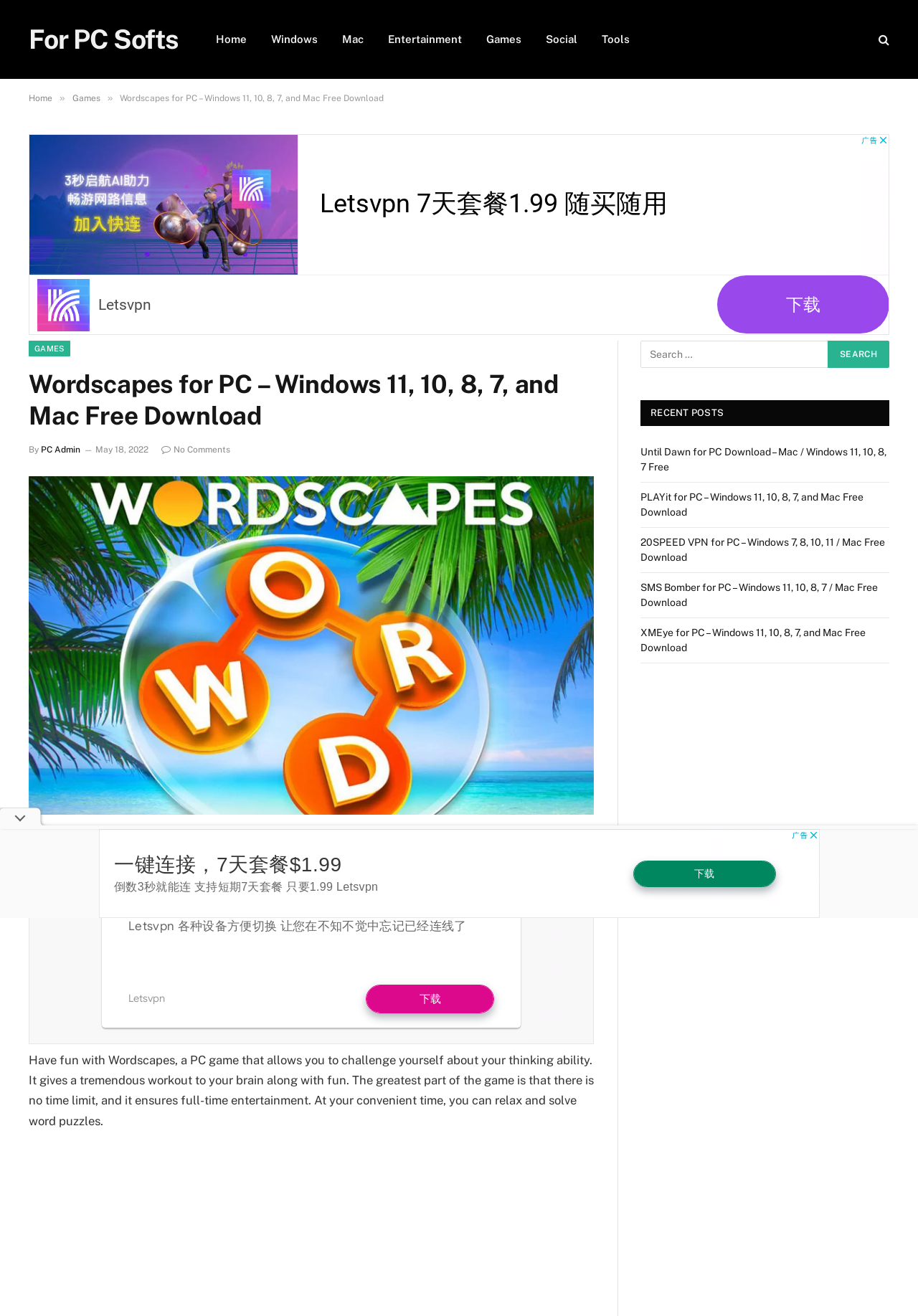How many recent posts are listed on this webpage?
Using the visual information, answer the question in a single word or phrase.

5